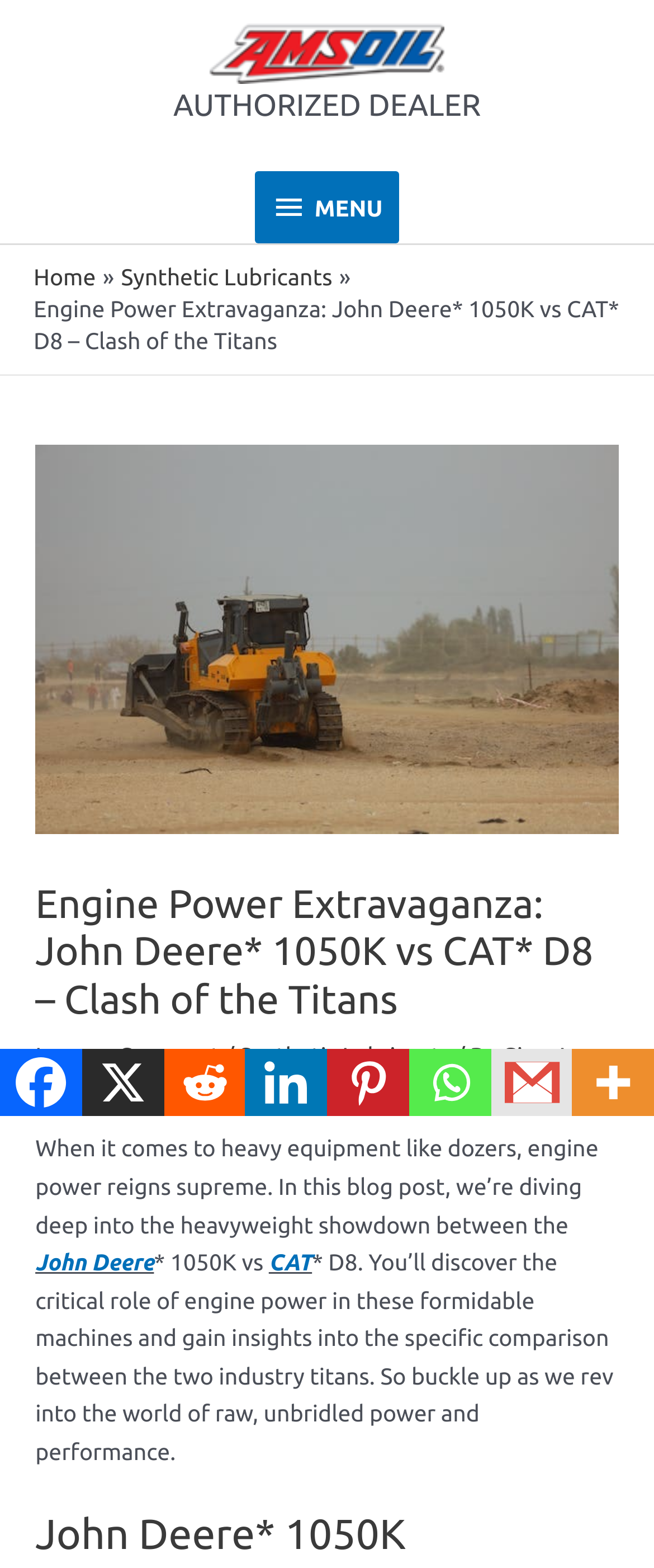Find the bounding box of the web element that fits this description: "aria-label="Whatsapp" title="Whatsapp"".

[0.625, 0.669, 0.75, 0.712]